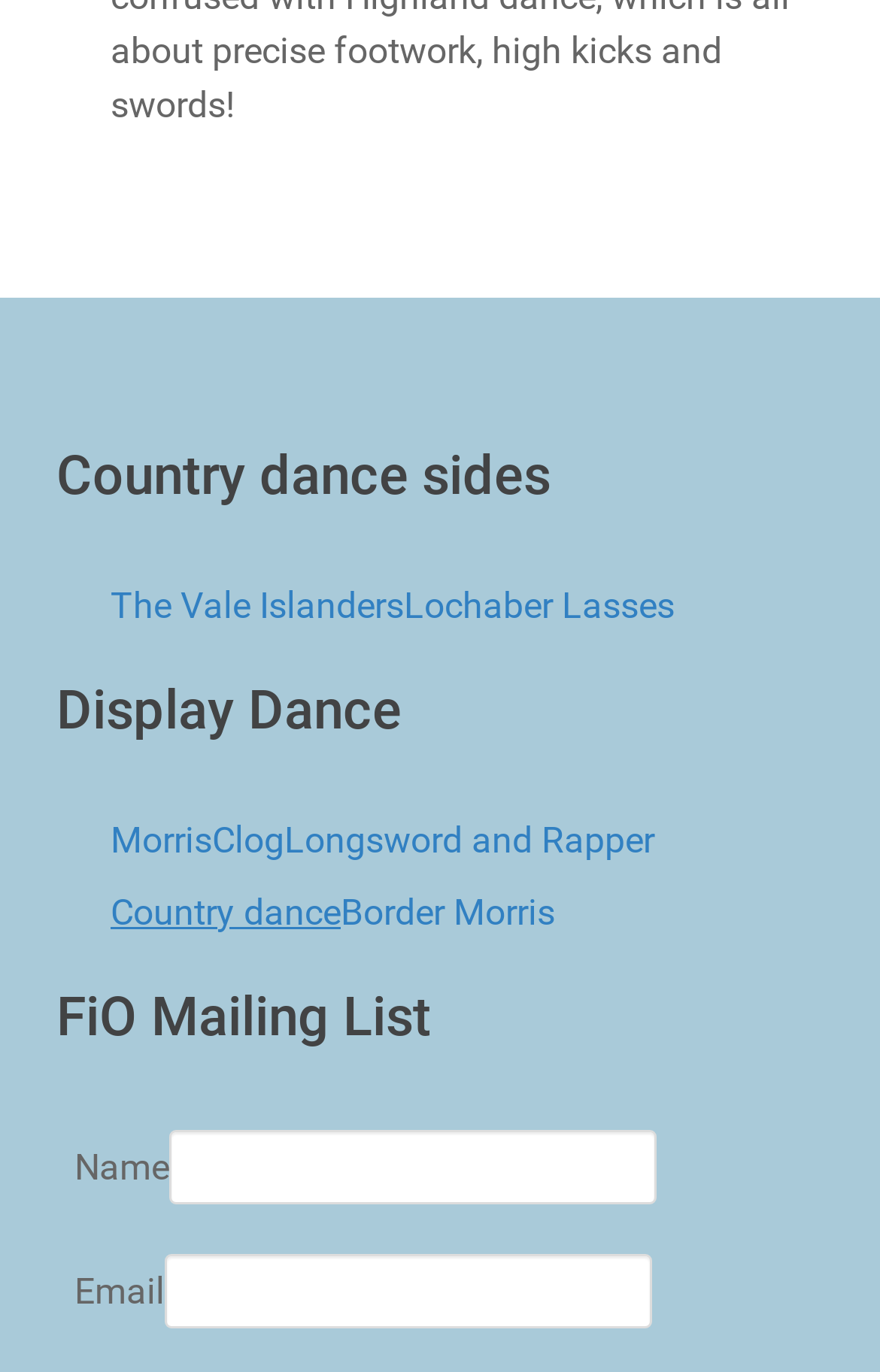Determine the bounding box coordinates for the area you should click to complete the following instruction: "Click on Lochaber Lasses link".

[0.459, 0.426, 0.767, 0.457]